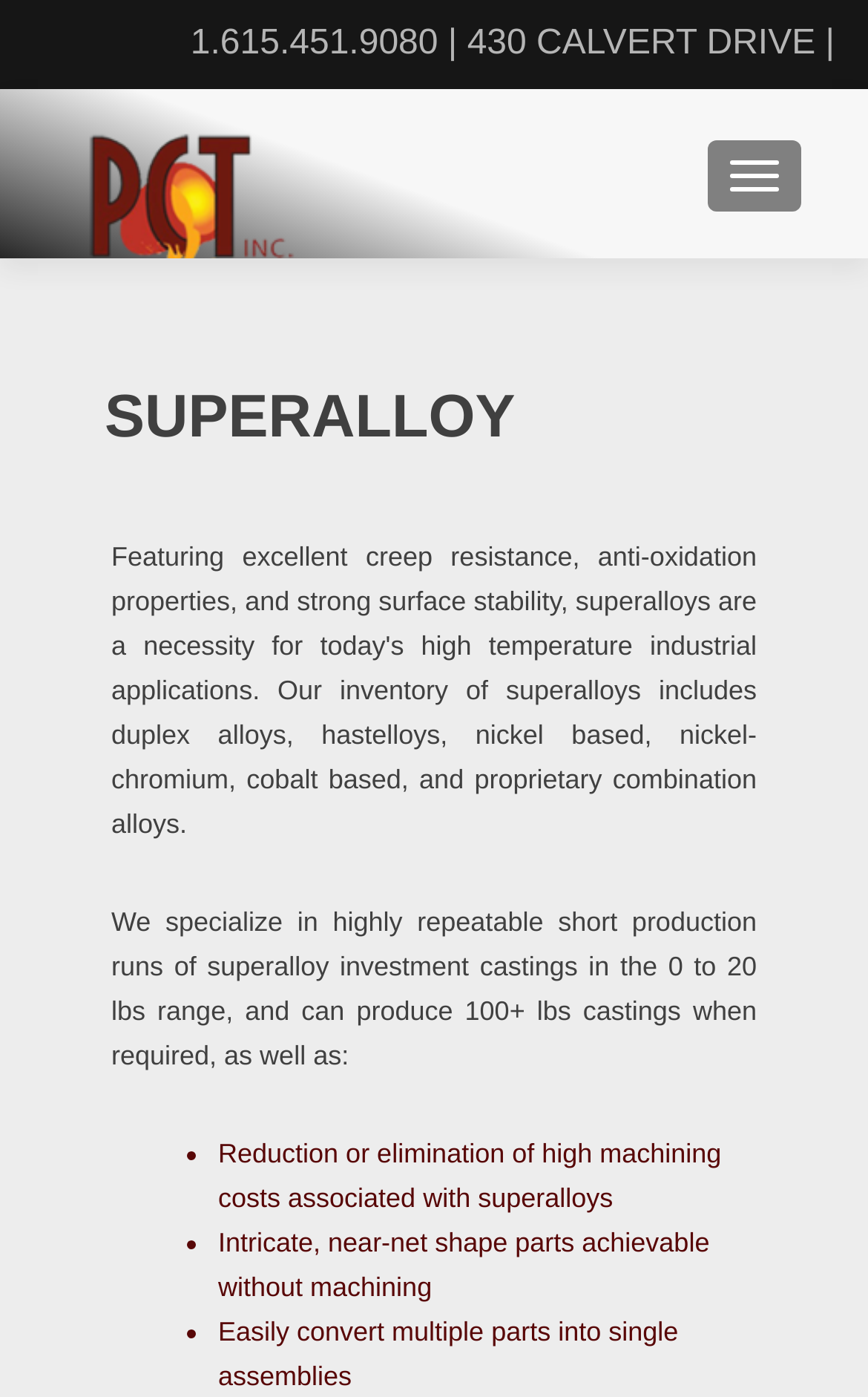Provide a brief response to the question below using a single word or phrase: 
What is the company's name?

PRECISION CASTINGS OF TENNESSEE, INC.